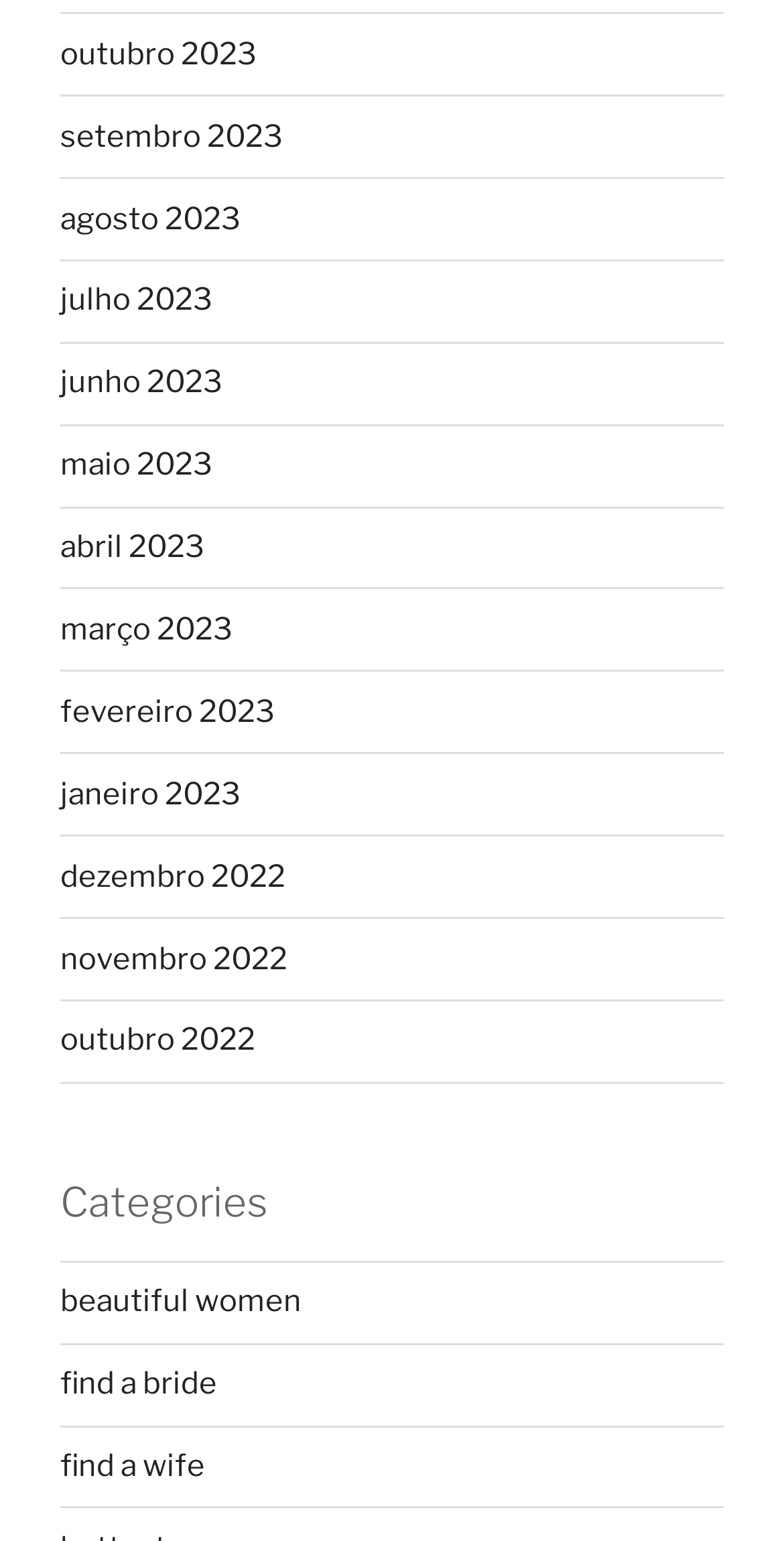Carefully examine the image and provide an in-depth answer to the question: What is the theme of the categories listed?

By analyzing the category names 'beautiful women', 'find a bride', and 'find a wife', I inferred that the theme of the categories is related to relationships, dating, or marriage.